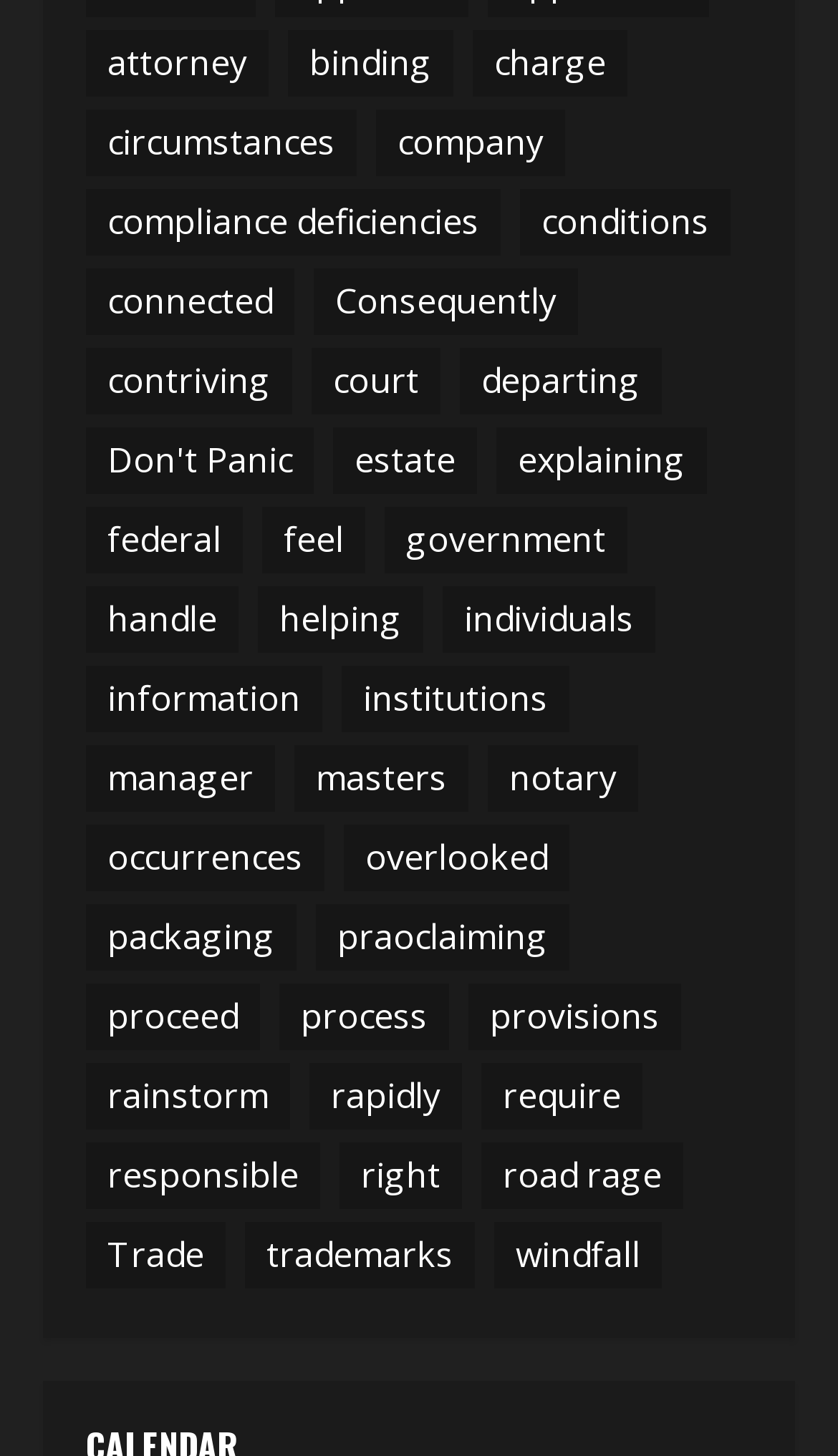What is the link below 'compliance deficiencies'?
Observe the image and answer the question with a one-word or short phrase response.

conditions